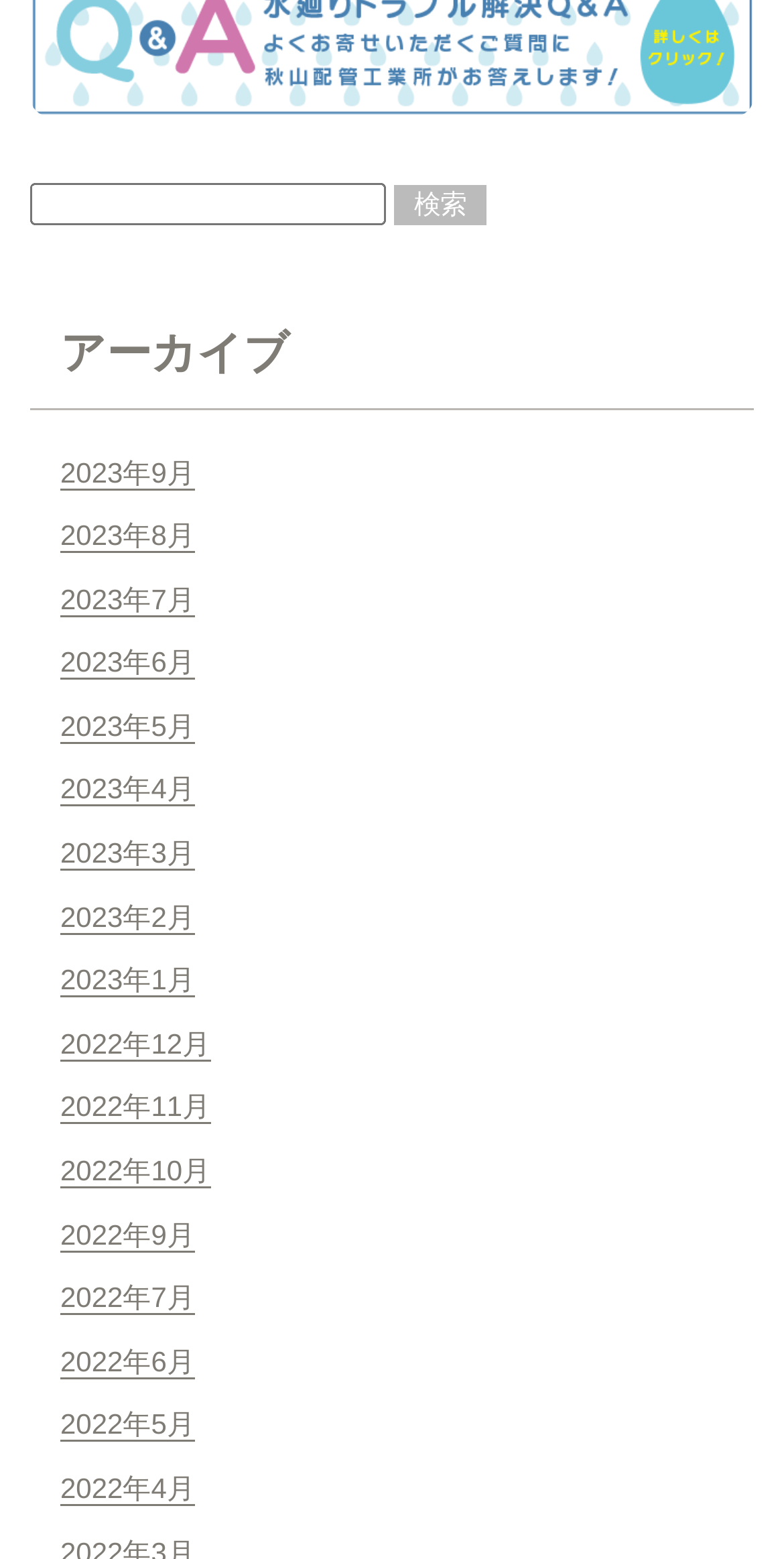Determine the bounding box coordinates of the clickable region to execute the instruction: "view archives for 2023年9月". The coordinates should be four float numbers between 0 and 1, denoted as [left, top, right, bottom].

[0.077, 0.292, 0.249, 0.314]